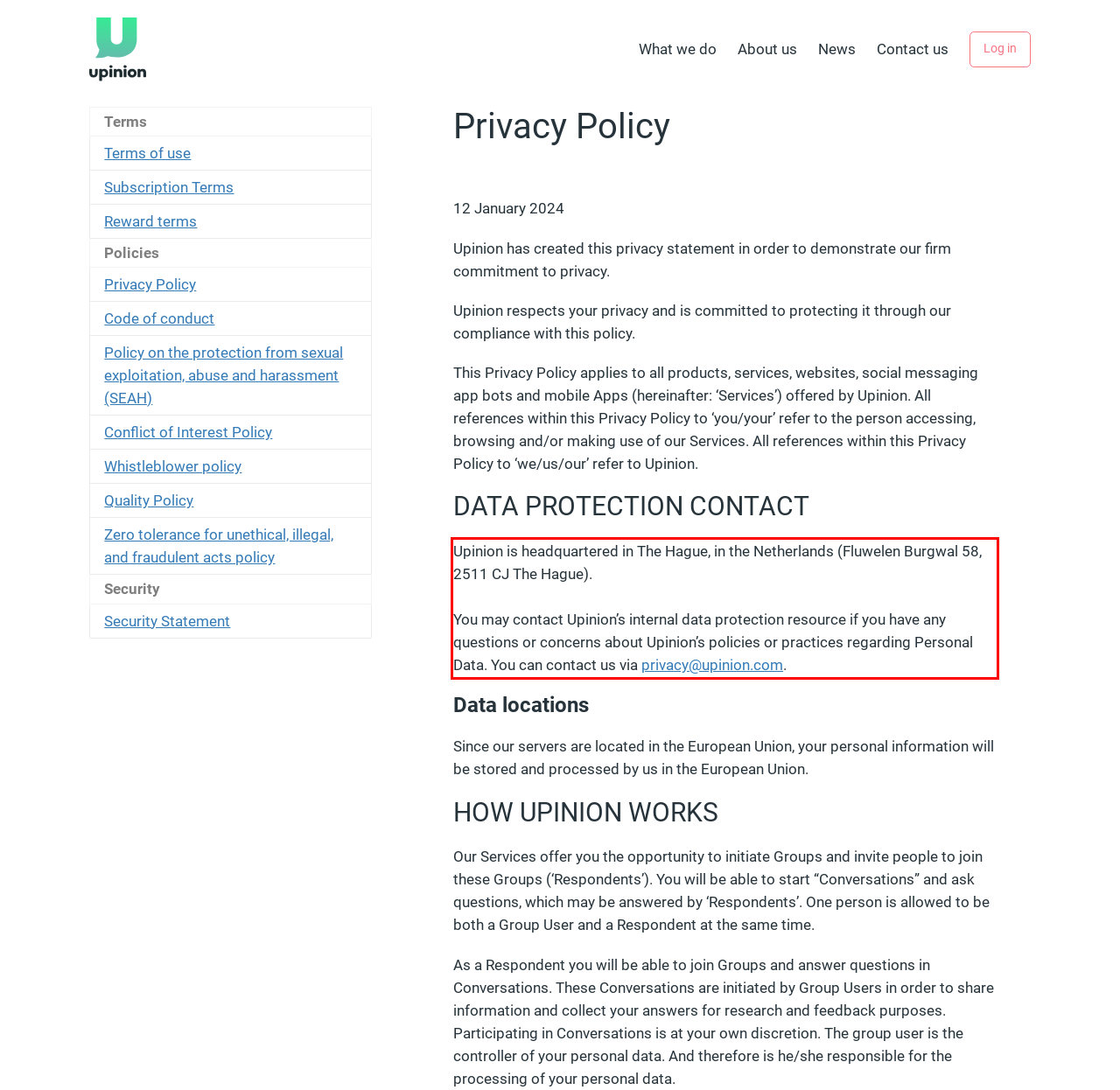Identify the text within the red bounding box on the webpage screenshot and generate the extracted text content.

Upinion is headquartered in The Hague, in the Netherlands (Fluwelen Burgwal 58, 2511 CJ The Hague). You may contact Upinion’s internal data protection resource if you have any questions or concerns about Upinion’s policies or practices regarding Personal Data. You can contact us via privacy@upinion.com.